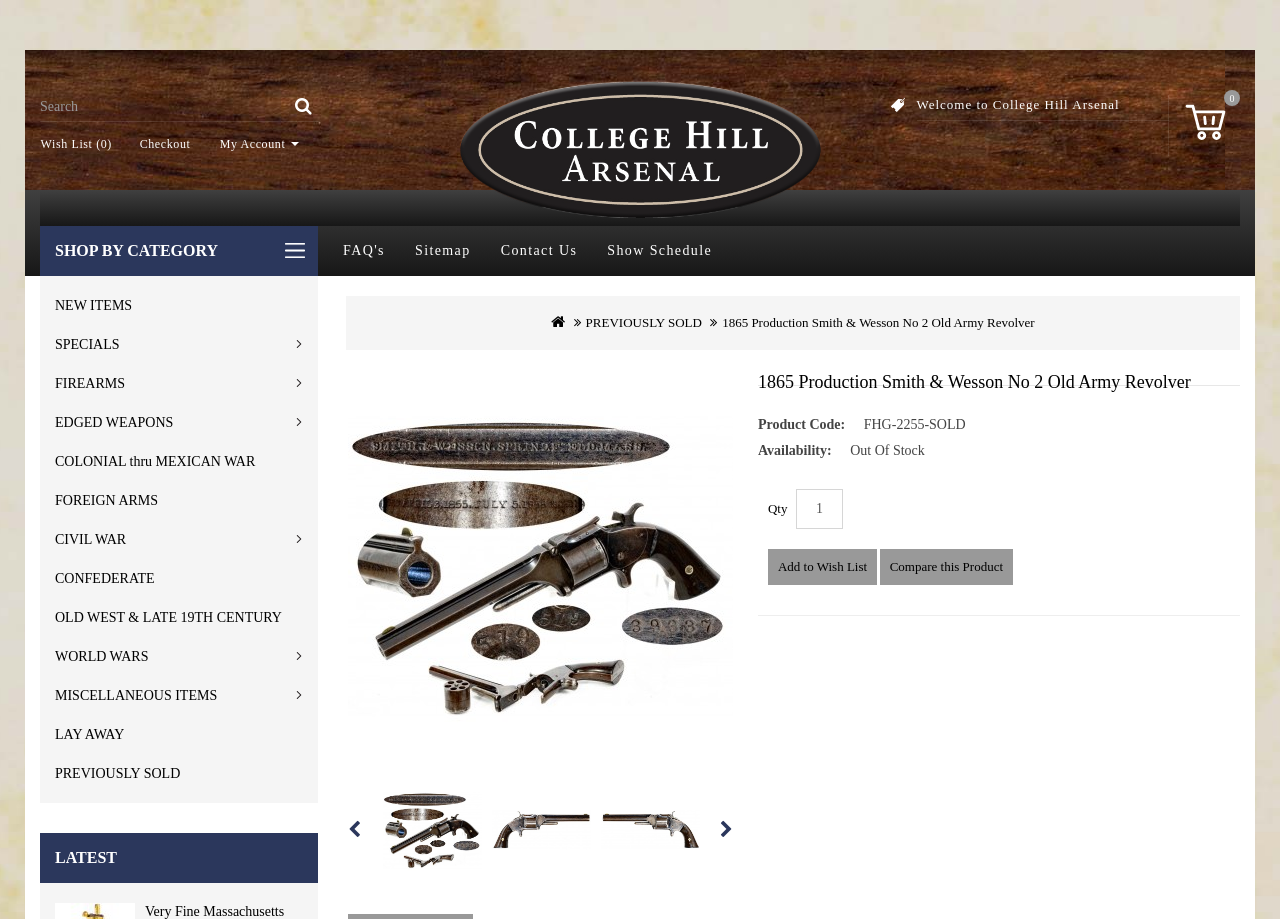Specify the bounding box coordinates of the element's area that should be clicked to execute the given instruction: "read about visual quality". The coordinates should be four float numbers between 0 and 1, i.e., [left, top, right, bottom].

None